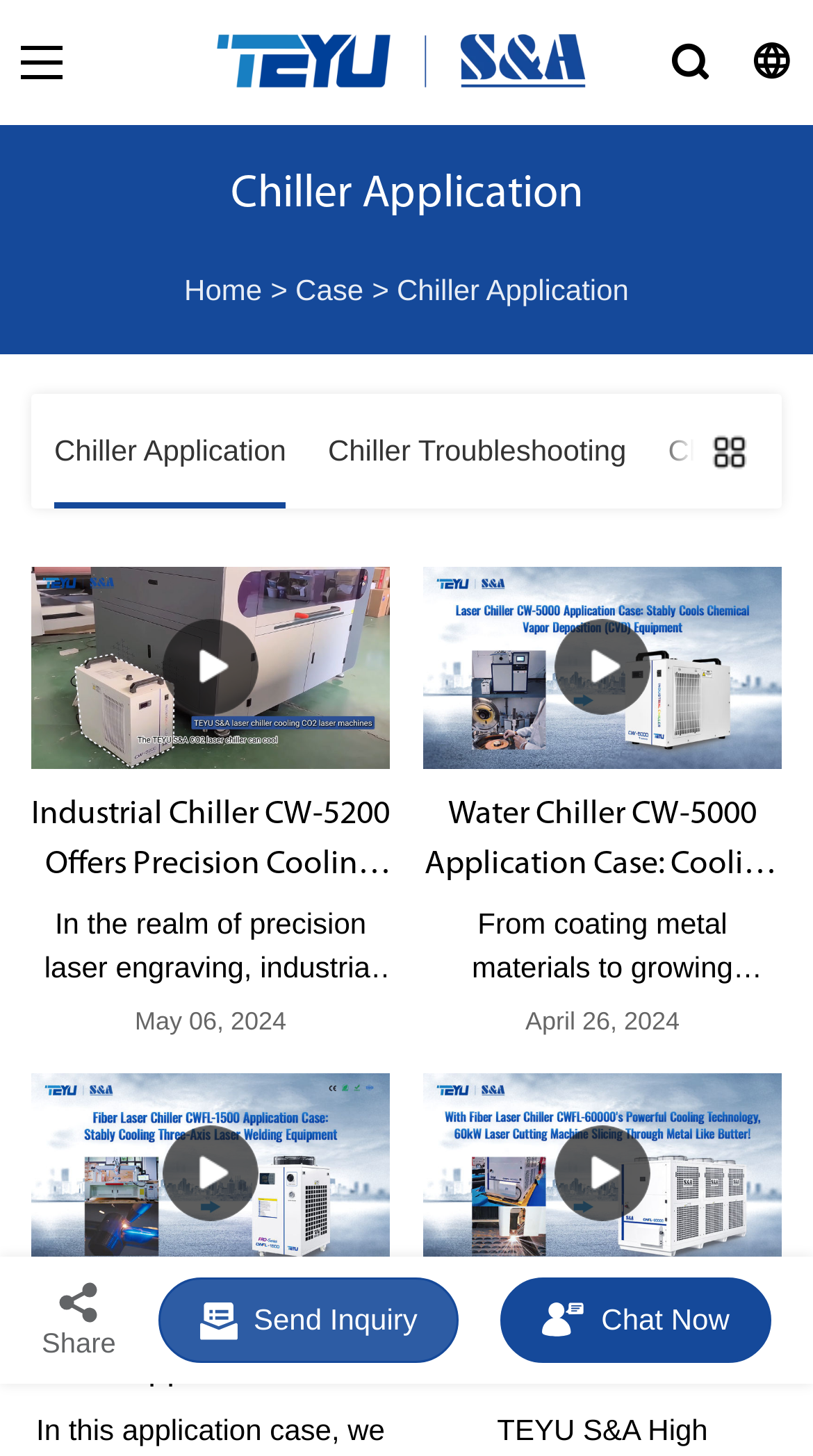Please determine the bounding box coordinates for the UI element described here. Use the format (top-left x, top-left y, bottom-right x, bottom-right y) with values bounded between 0 and 1: Chiller Troubleshooting

[0.375, 0.271, 0.794, 0.349]